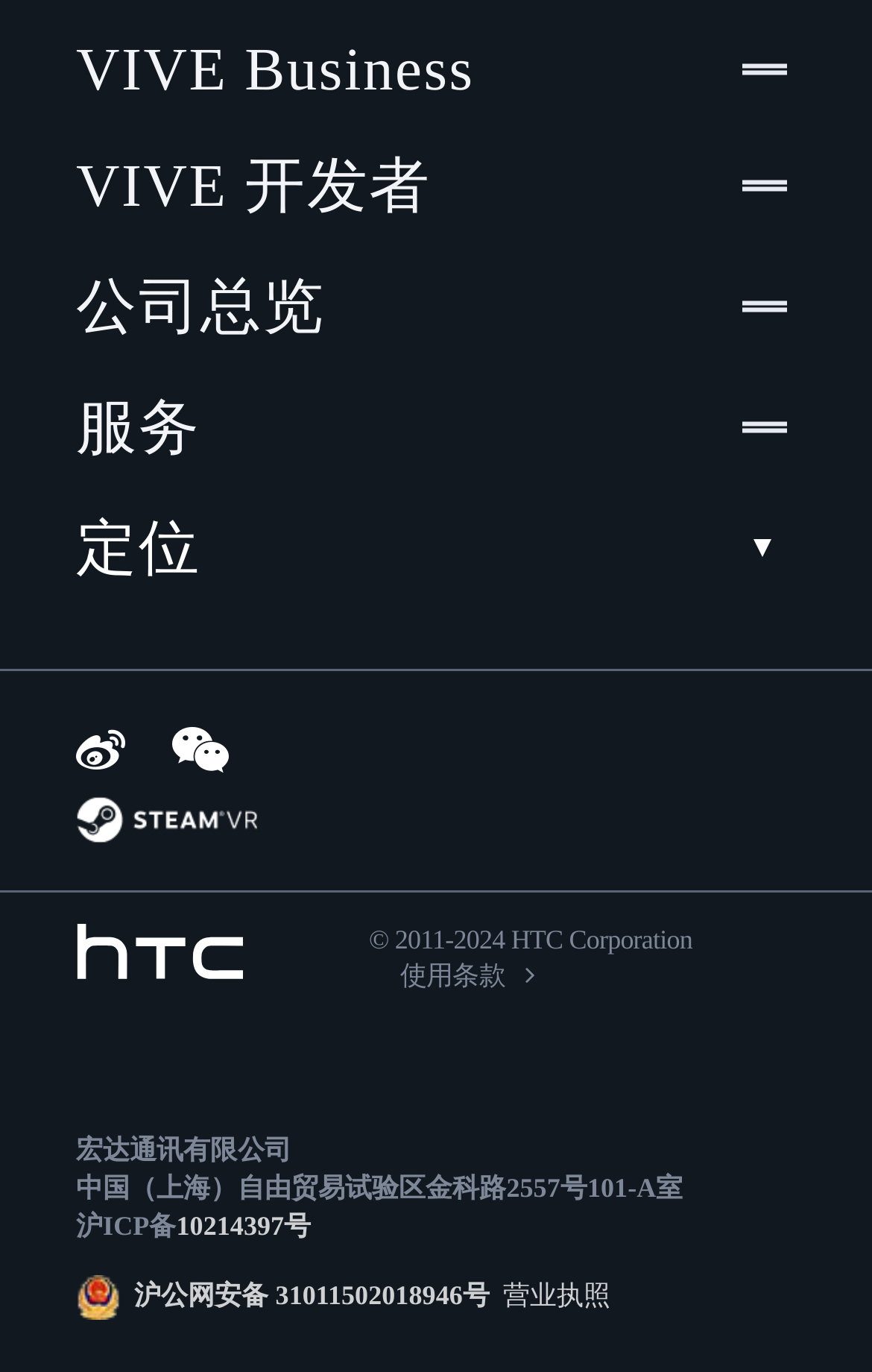Determine the bounding box coordinates (top-left x, top-left y, bottom-right x, bottom-right y) of the UI element described in the following text: aria-label="WeChat"

[0.197, 0.528, 0.262, 0.564]